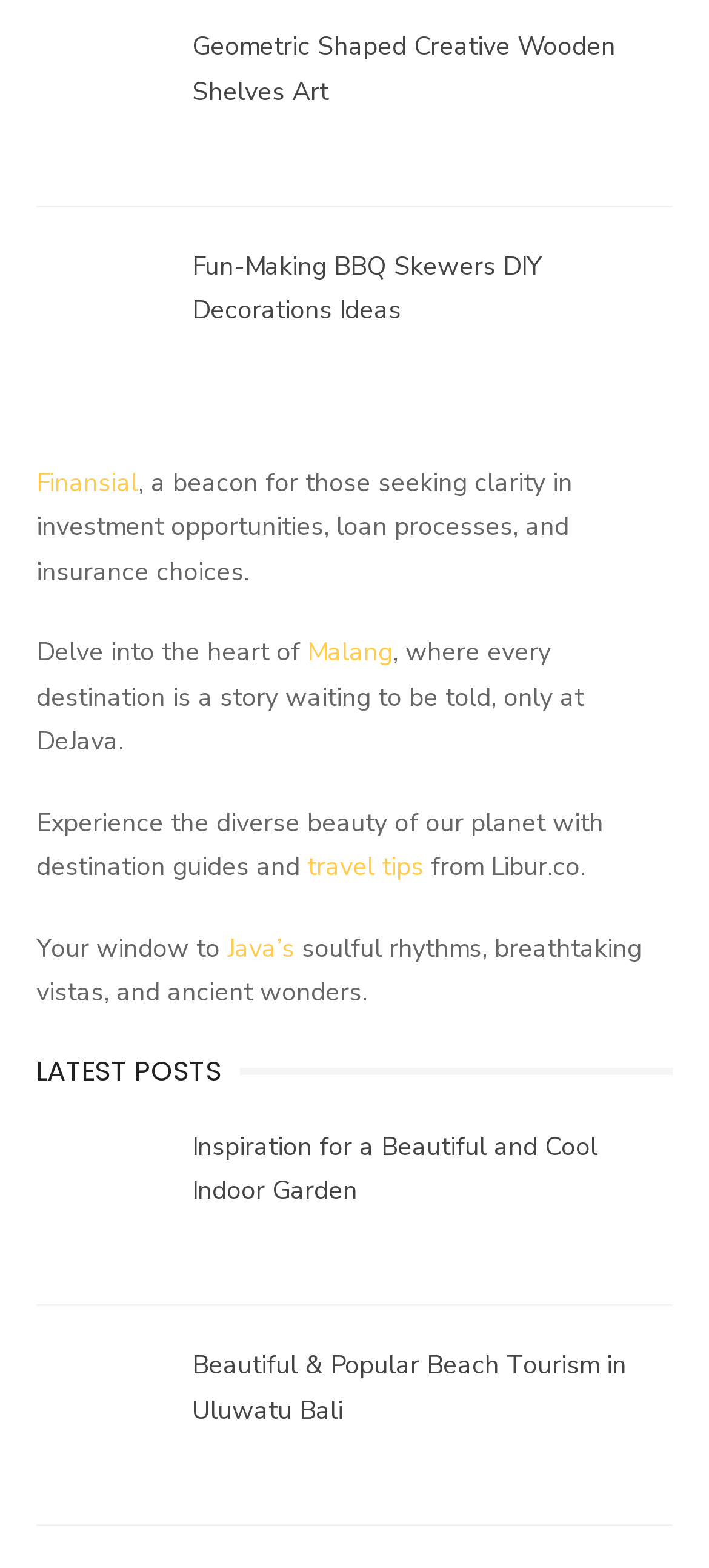Determine the bounding box coordinates of the section I need to click to execute the following instruction: "Discover Java’s soulful rhythms". Provide the coordinates as four float numbers between 0 and 1, i.e., [left, top, right, bottom].

[0.321, 0.594, 0.415, 0.616]